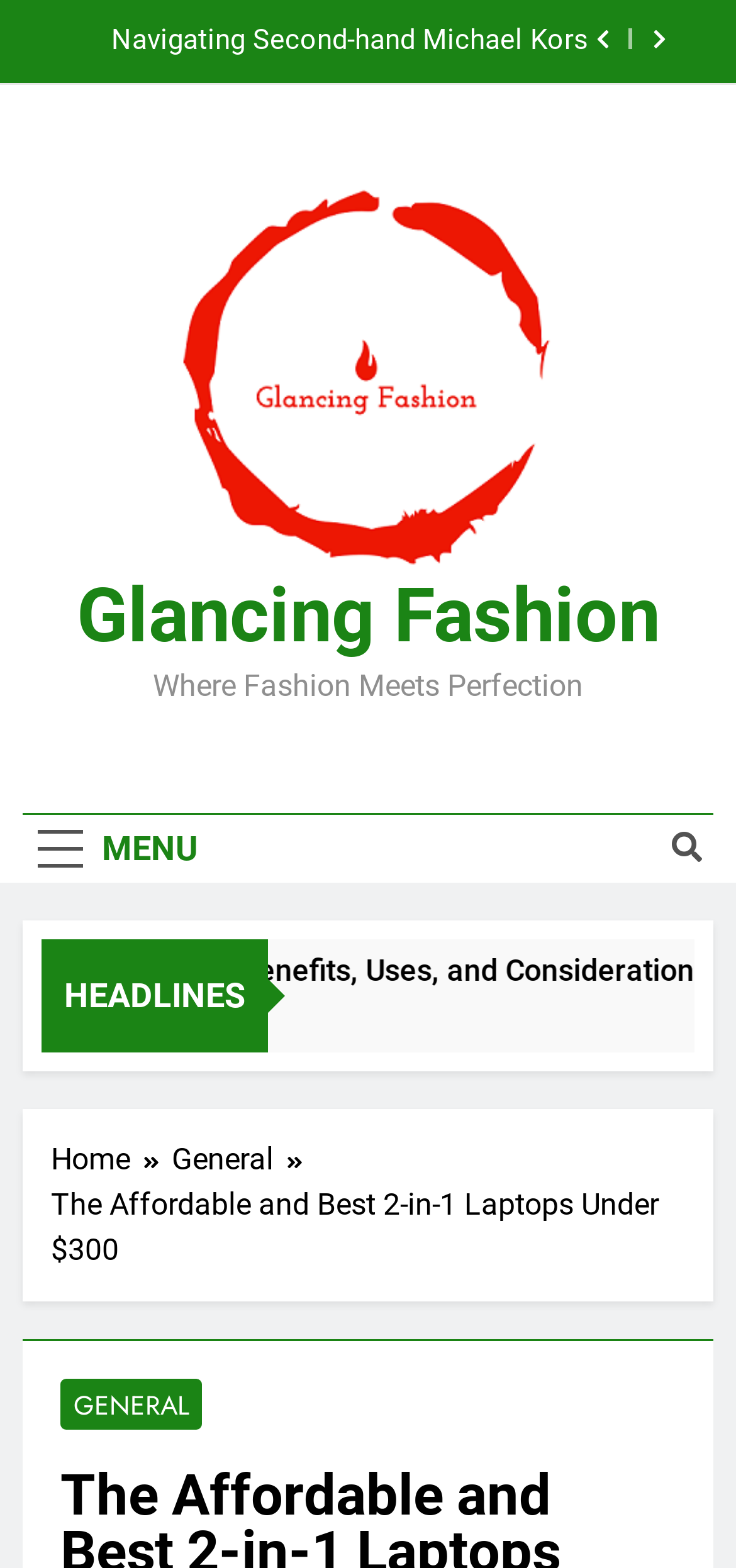Locate the bounding box coordinates of the item that should be clicked to fulfill the instruction: "Navigate to Home page".

[0.069, 0.725, 0.233, 0.754]